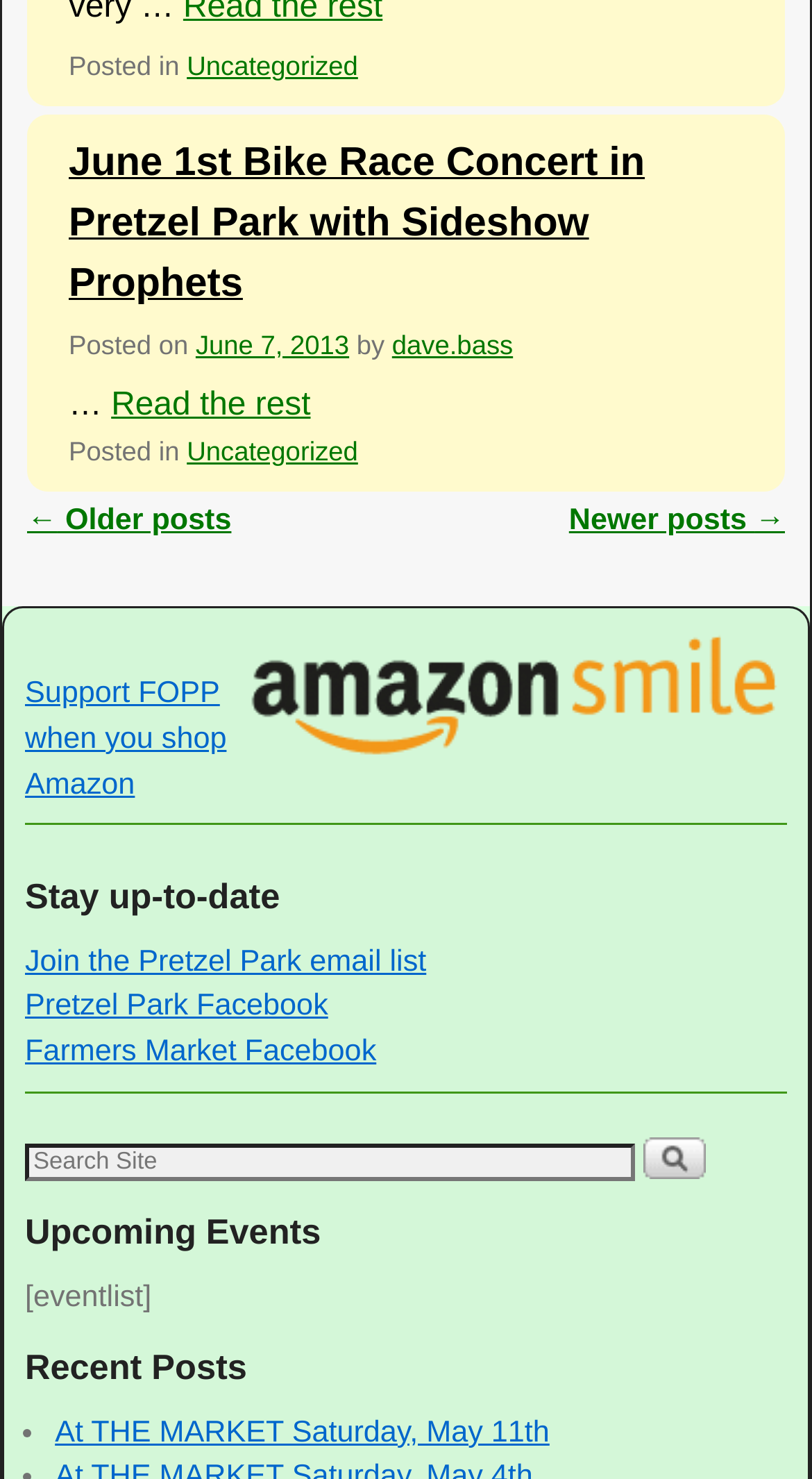Please identify the bounding box coordinates for the region that you need to click to follow this instruction: "Search for something".

[0.792, 0.769, 0.869, 0.798]